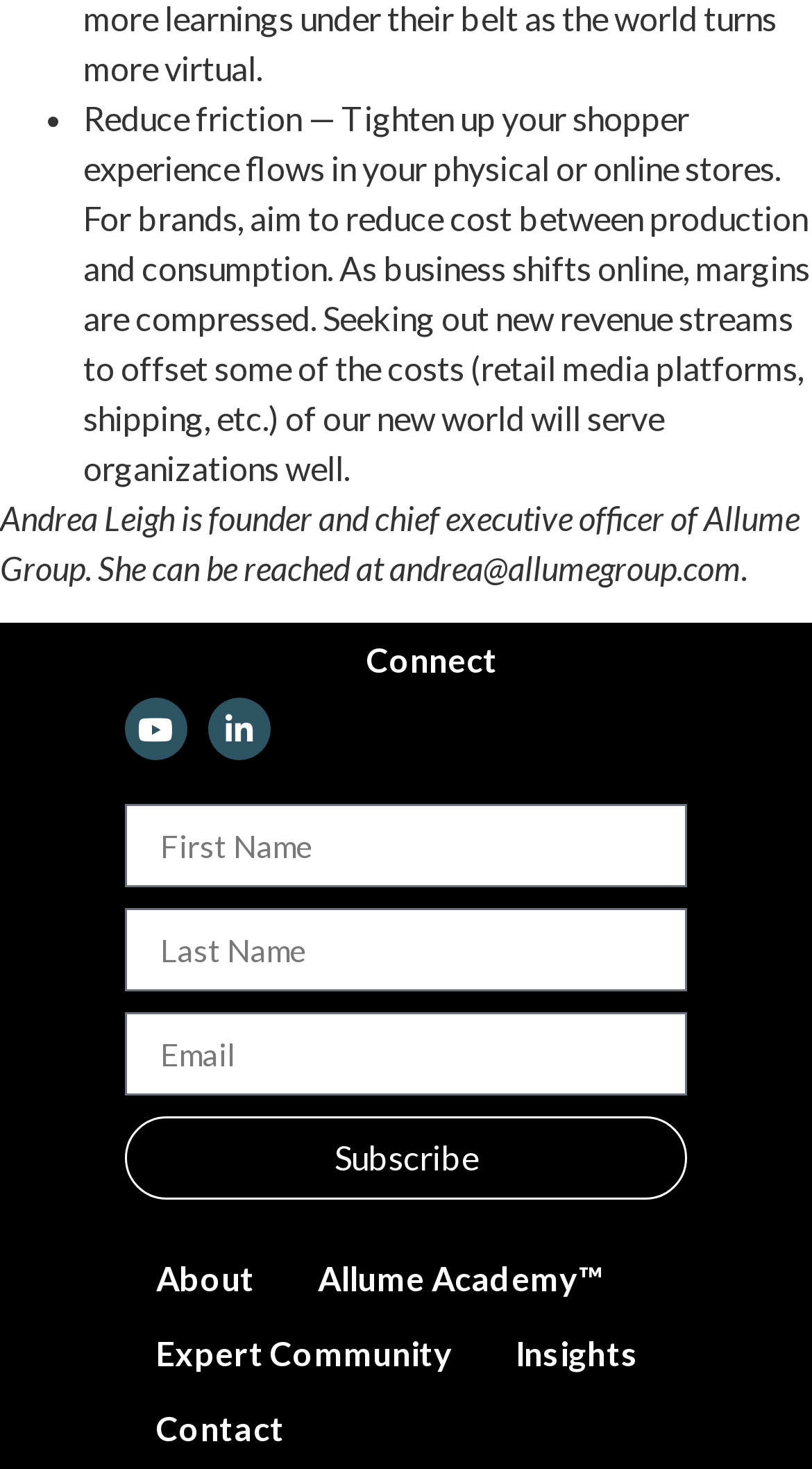Determine the bounding box coordinates of the clickable element necessary to fulfill the instruction: "Subscribe to the newsletter". Provide the coordinates as four float numbers within the 0 to 1 range, i.e., [left, top, right, bottom].

[0.154, 0.76, 0.846, 0.817]